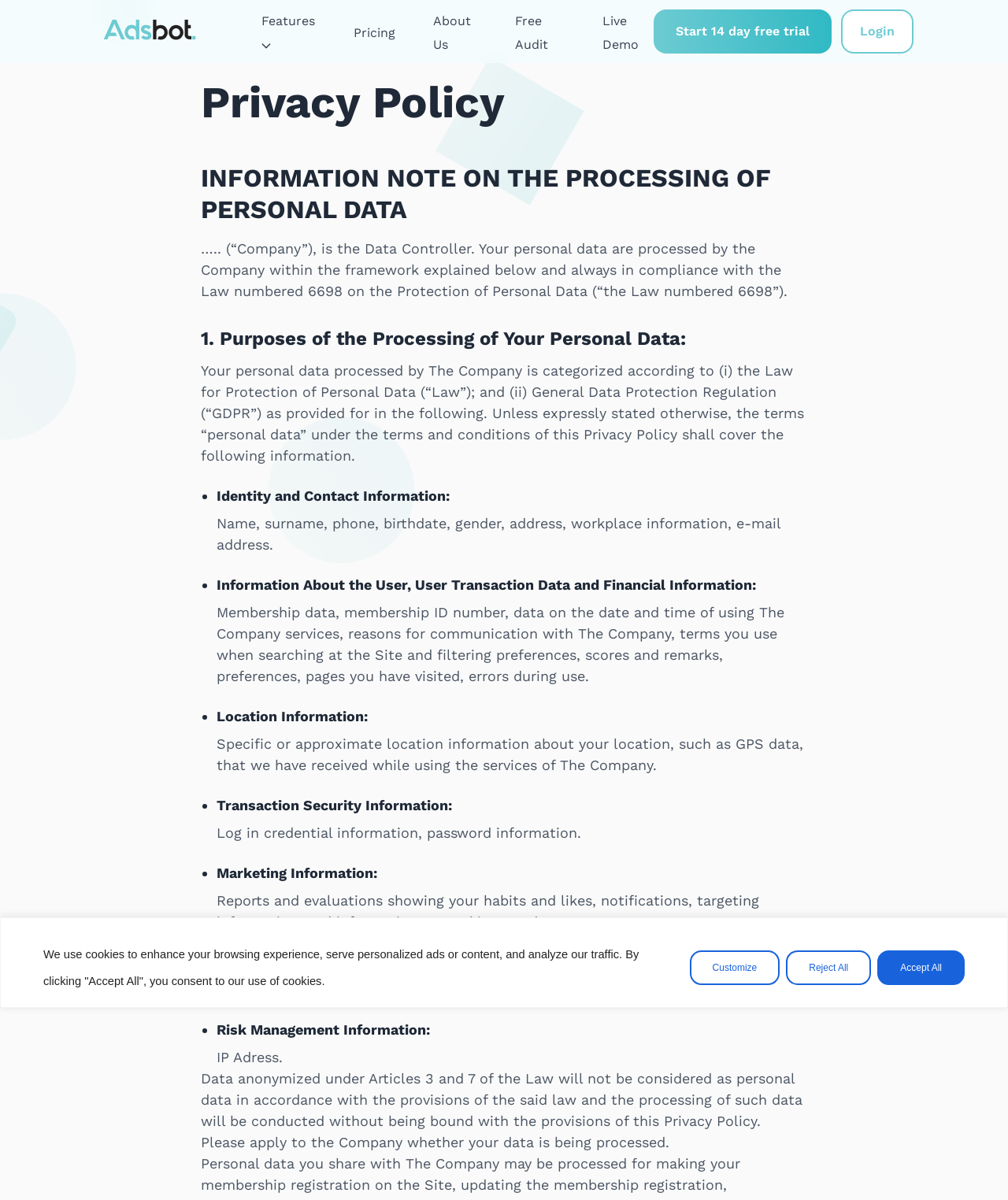Find the bounding box coordinates corresponding to the UI element with the description: "Login". The coordinates should be formatted as [left, top, right, bottom], with values as floats between 0 and 1.

[0.834, 0.008, 0.906, 0.045]